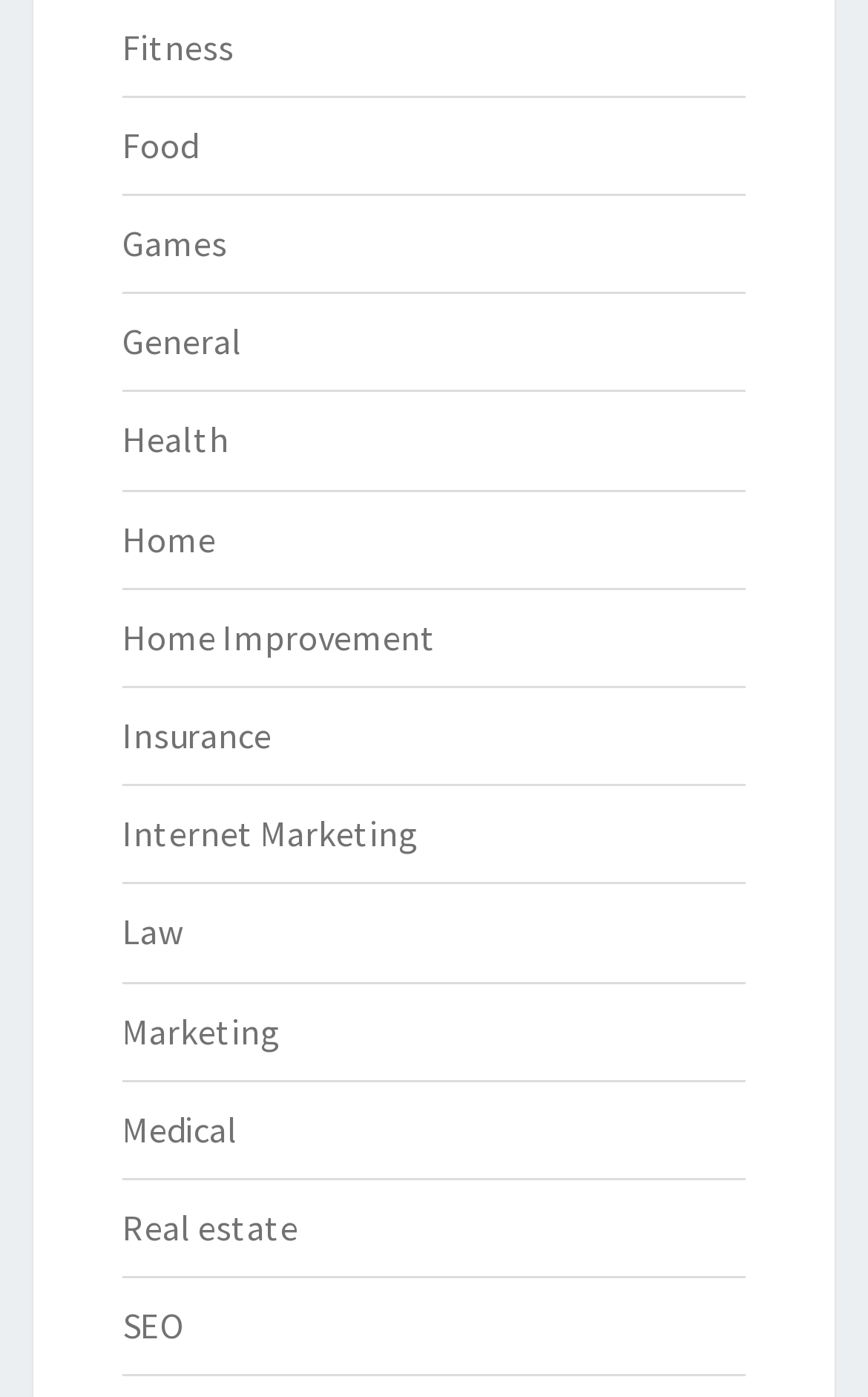Identify the bounding box coordinates for the element that needs to be clicked to fulfill this instruction: "Visit Home Improvement". Provide the coordinates in the format of four float numbers between 0 and 1: [left, top, right, bottom].

[0.141, 0.44, 0.503, 0.472]